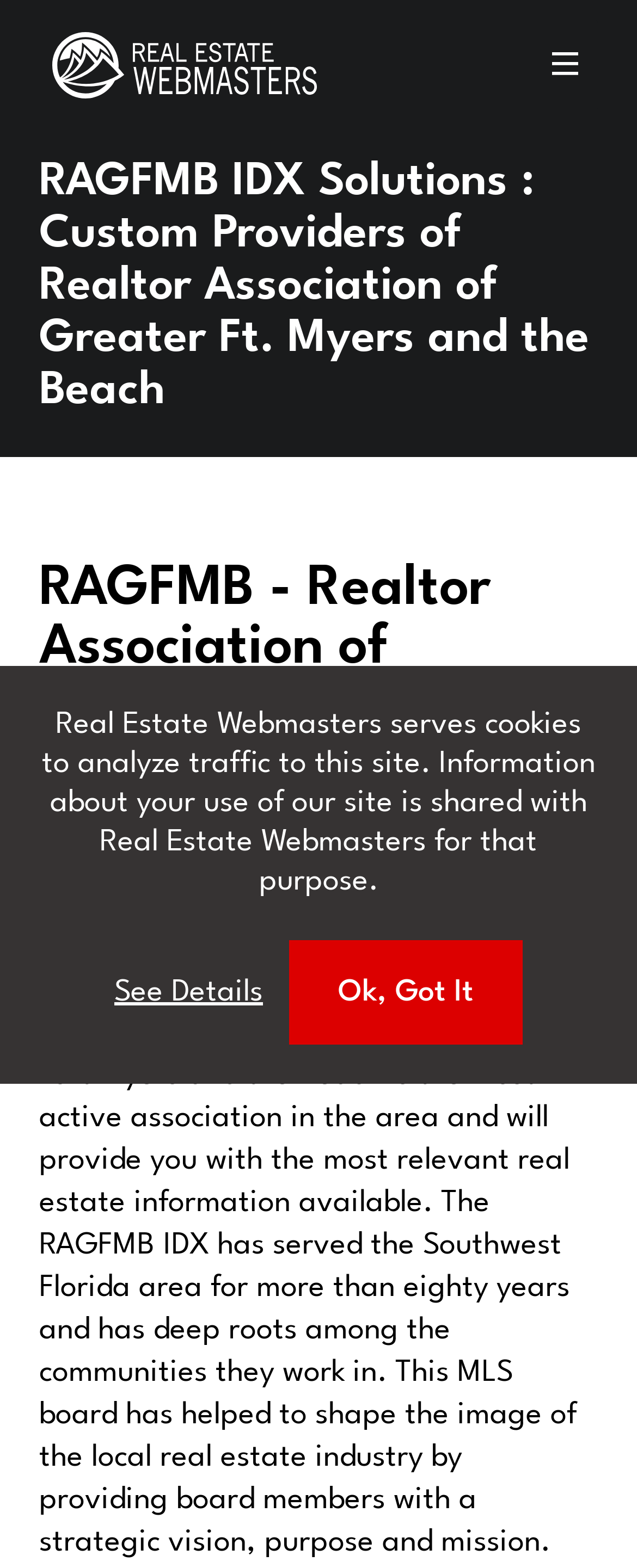Use a single word or phrase to answer the question: What are the main categories listed on the top navigation bar?

PRODUCTS, AGENCY, CLIENTS, ABOUT REW, FORUMS, PRICING